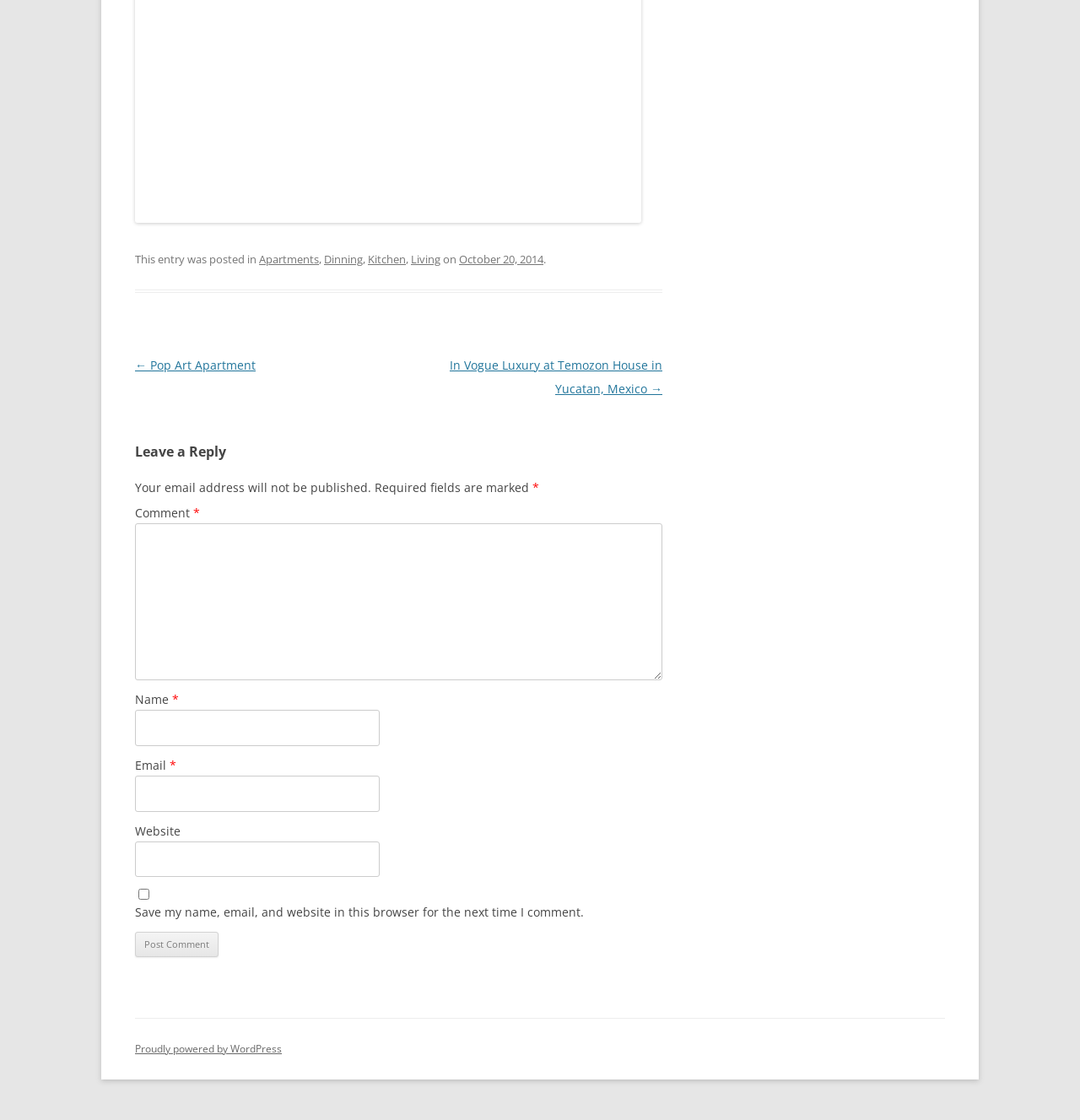Could you locate the bounding box coordinates for the section that should be clicked to accomplish this task: "Read about Adam Montoya's net worth".

None